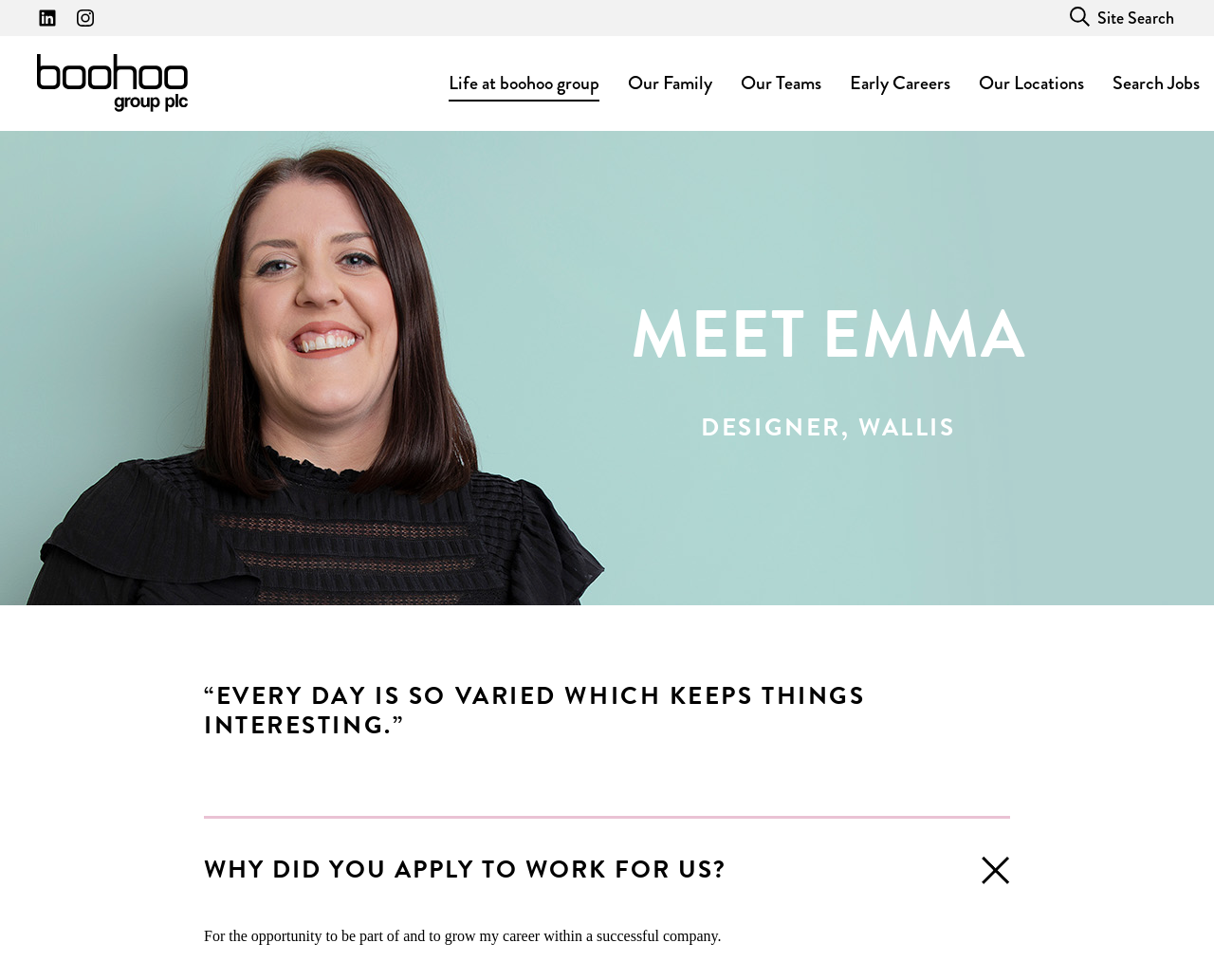Determine the bounding box coordinates of the element that should be clicked to execute the following command: "Search for a job".

[0.905, 0.071, 1.0, 0.099]